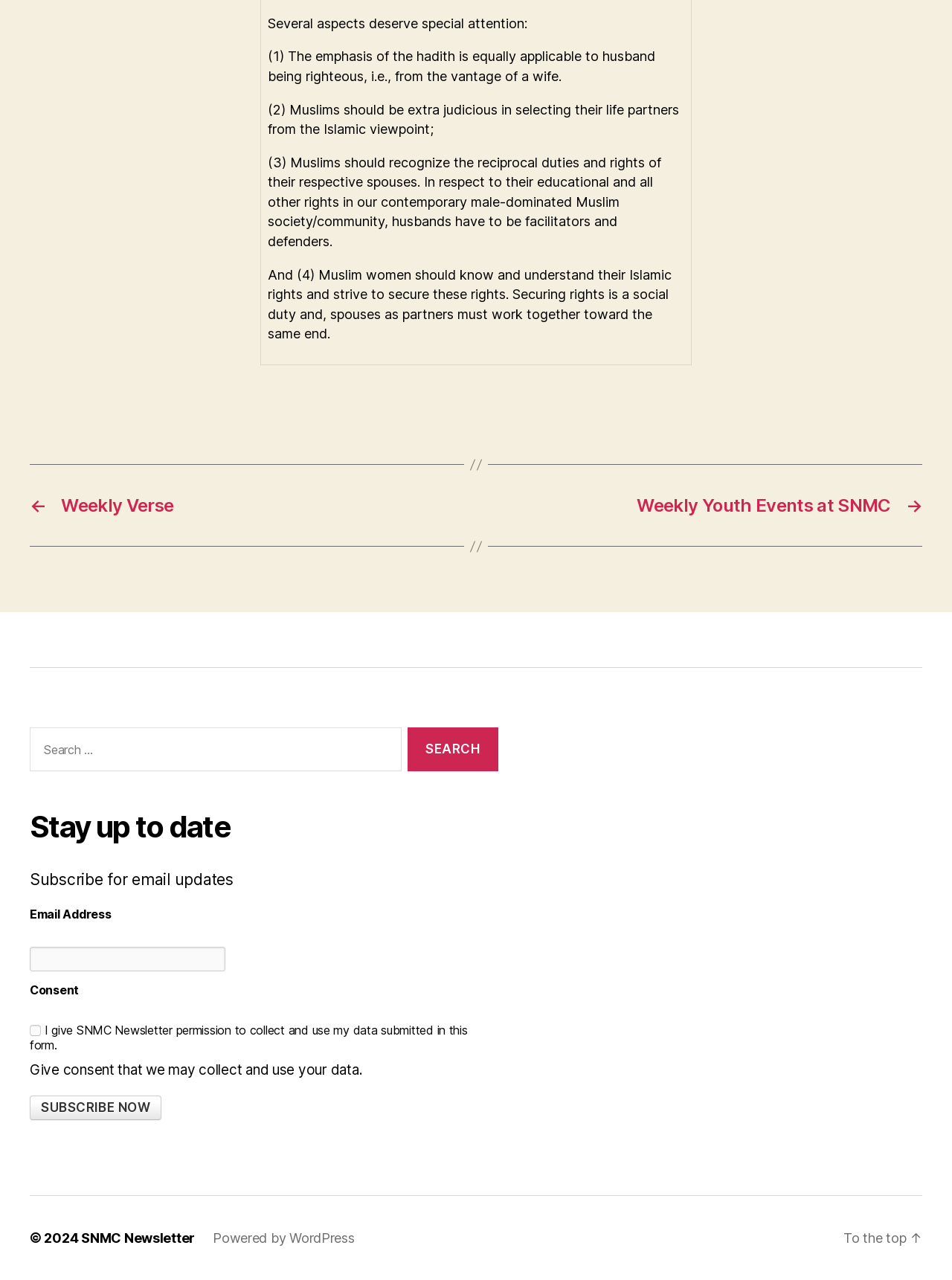What is the function of the 'To the top' link?
Please provide a comprehensive answer based on the visual information in the image.

The 'To the top' link is located at the bottom of the webpage, suggesting that it allows the user to quickly scroll back to the top of the webpage, possibly to access the navigation menu or other top-level elements.